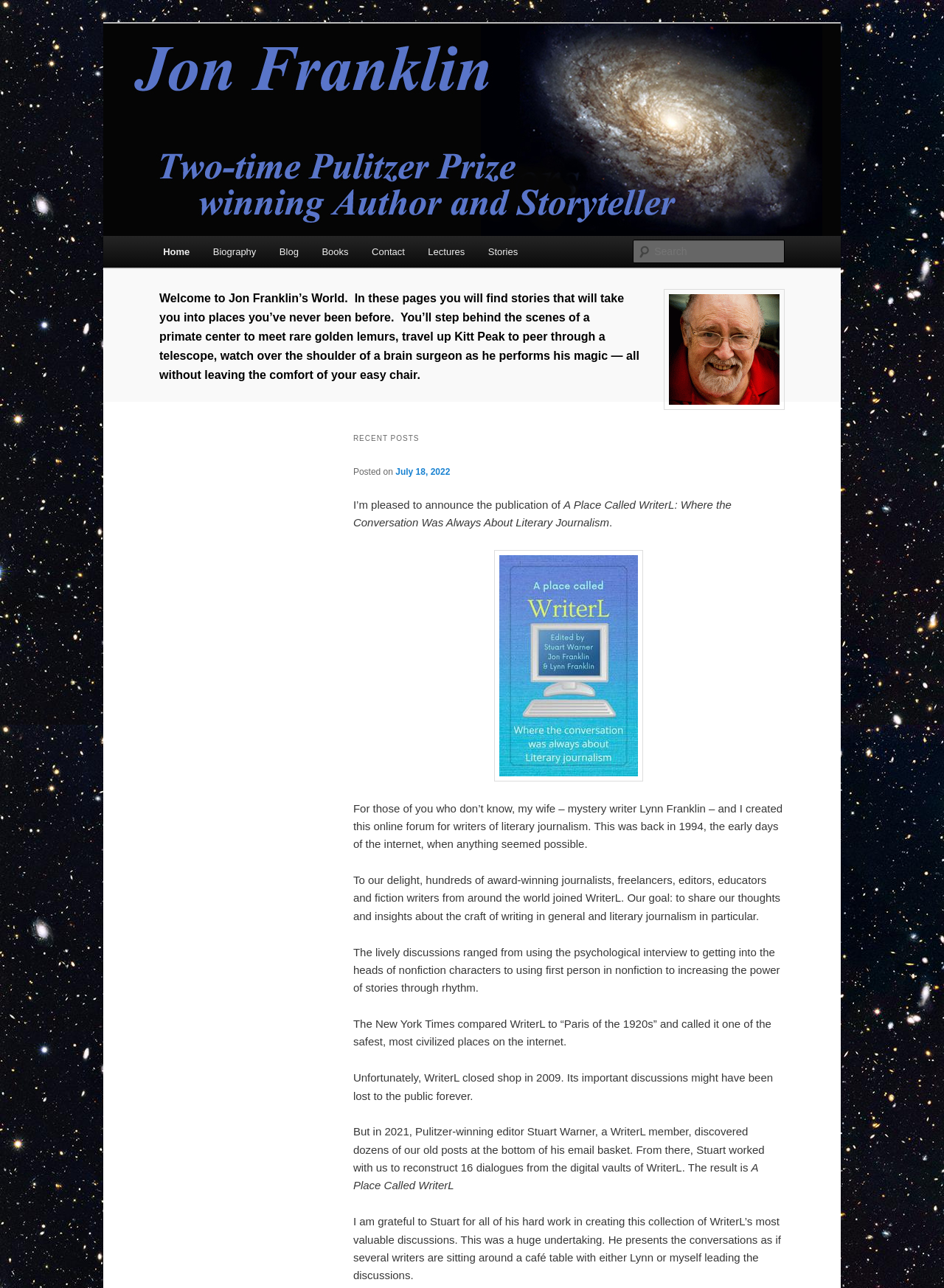Provide a one-word or brief phrase answer to the question:
Who created the online forum WriterL?

Jon Franklin and his wife